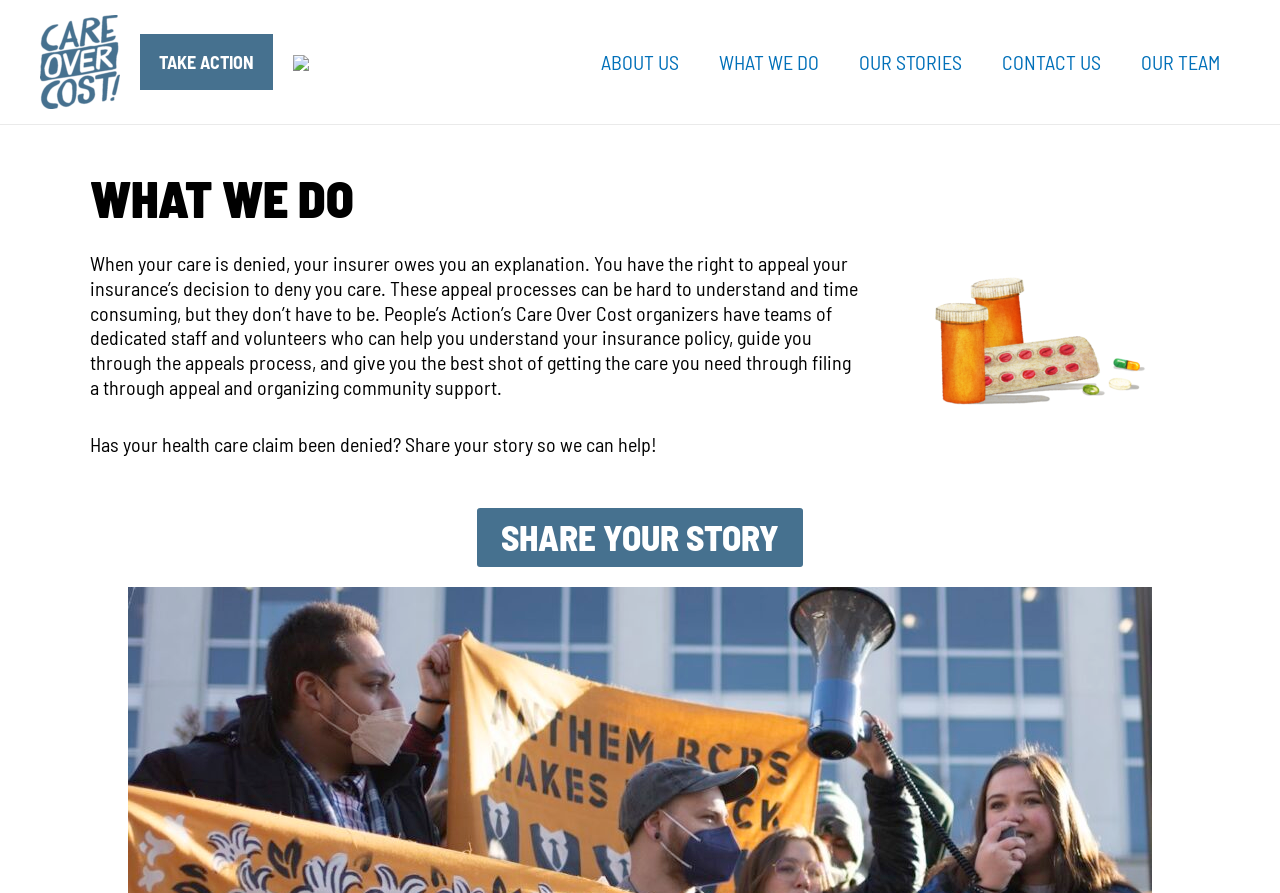What is the purpose of People's Action's Care Over Cost organizers?
Give a one-word or short-phrase answer derived from the screenshot.

Help with insurance appeals